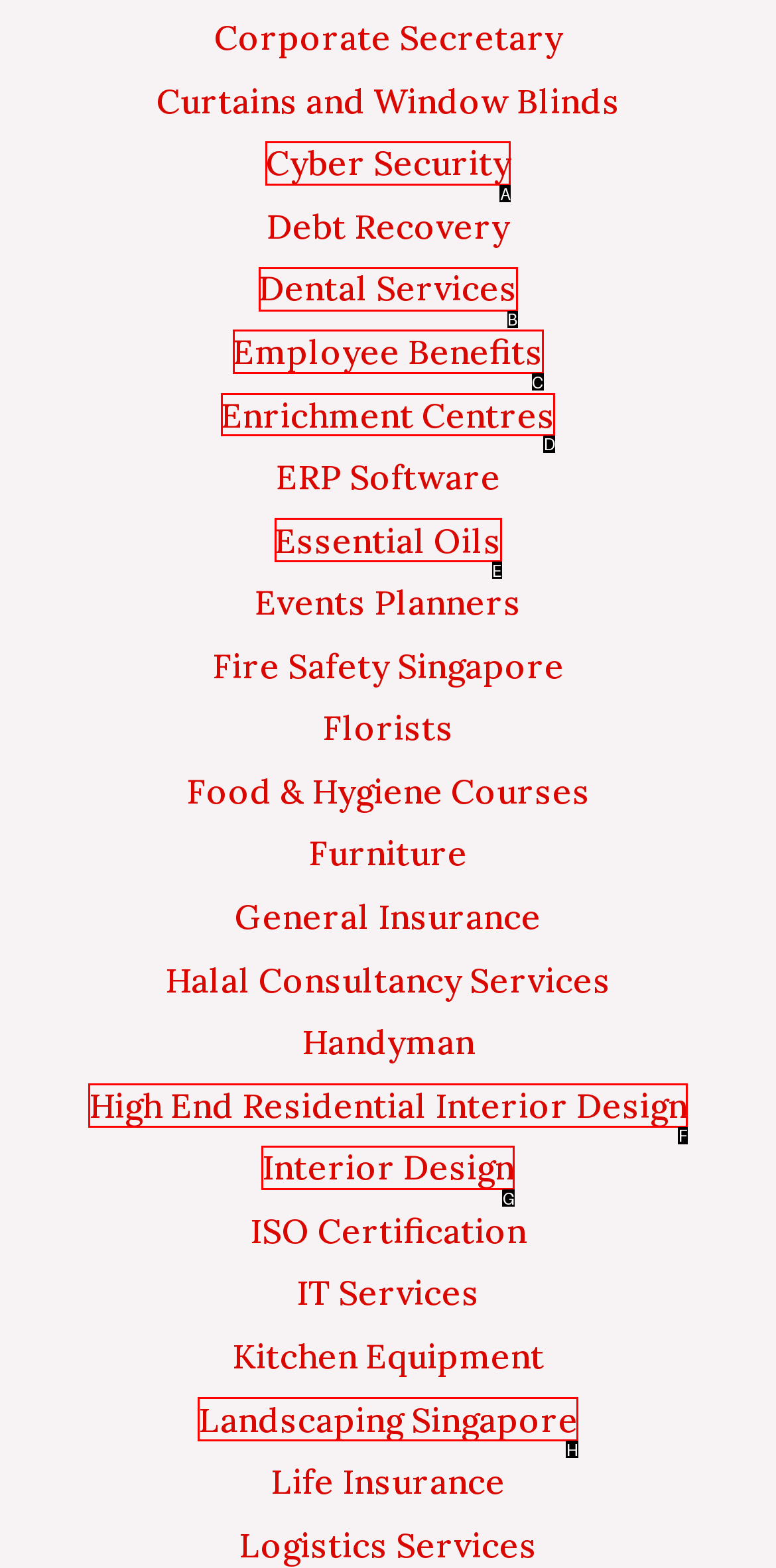Identify the correct choice to execute this task: Explore Enrichment Centres
Respond with the letter corresponding to the right option from the available choices.

D